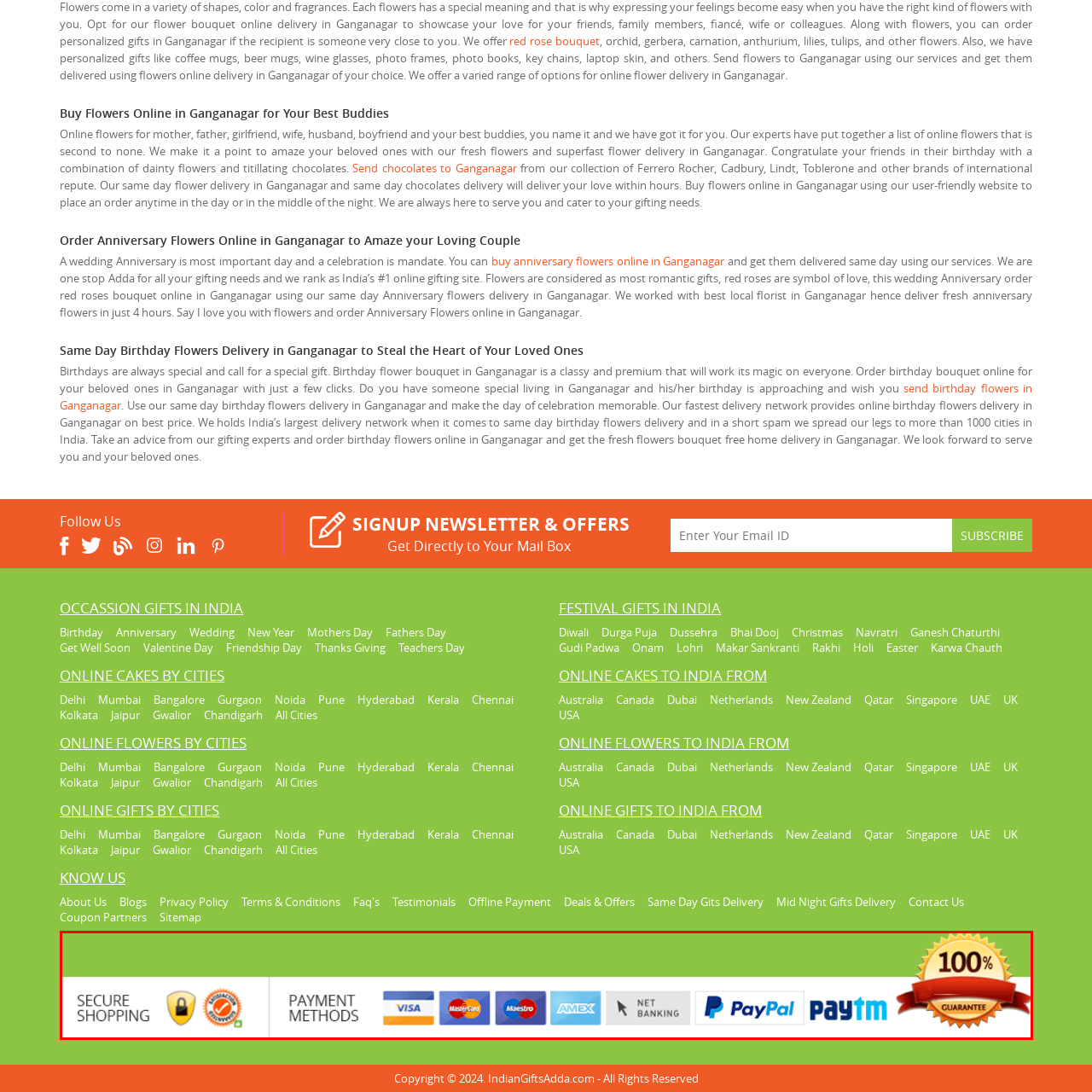Observe the image encased in the red box and deliver an in-depth response to the subsequent question by interpreting the details within the image:
What digital wallets are accepted?

The image shows that the online flower delivery service accepts popular digital wallets like PayPal and Paytm, providing customers with convenient and secure payment options.